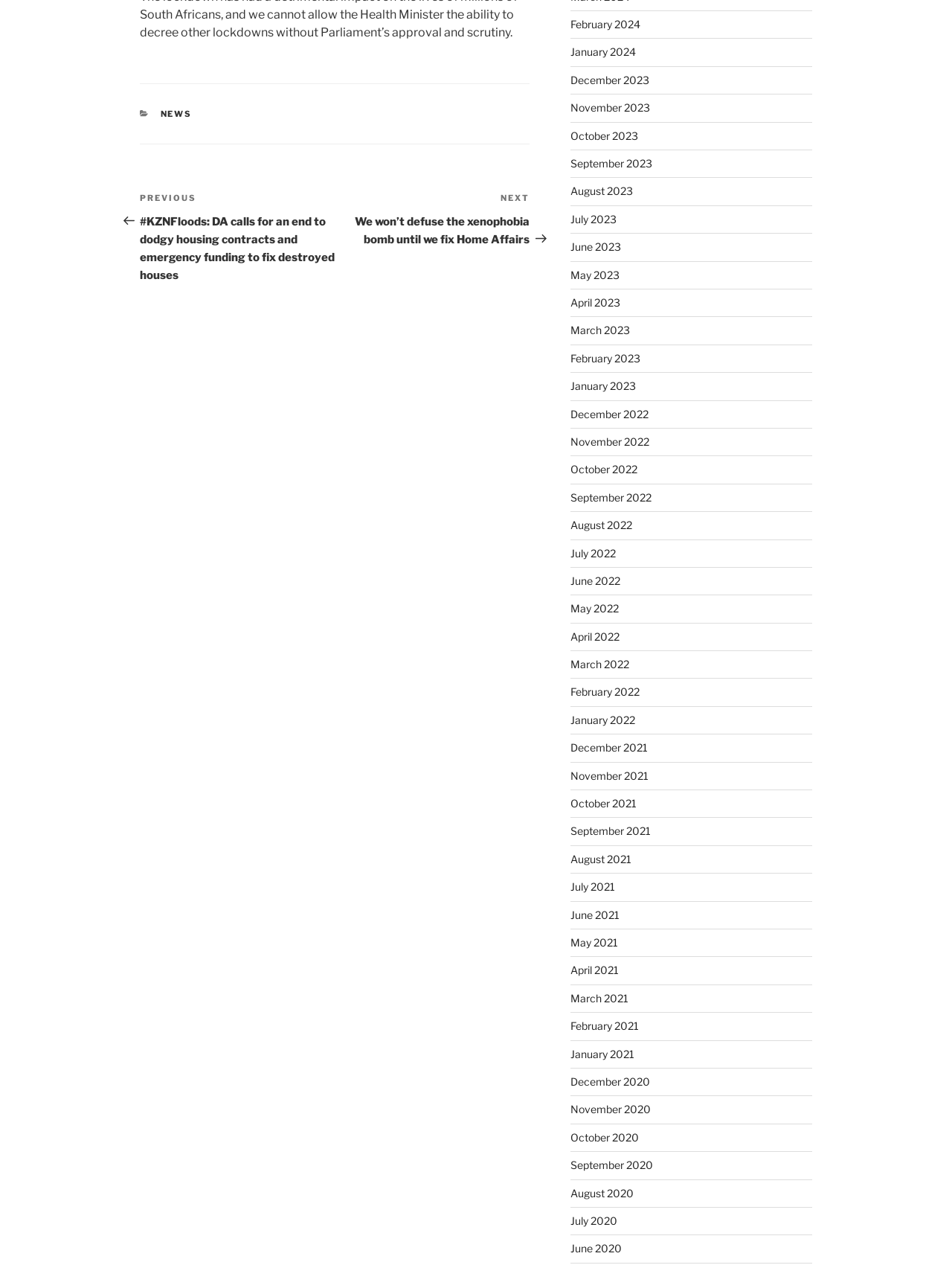Given the element description News, identify the bounding box coordinates for the UI element on the webpage screenshot. The format should be (top-left x, top-left y, bottom-right x, bottom-right y), with values between 0 and 1.

[0.168, 0.086, 0.202, 0.094]